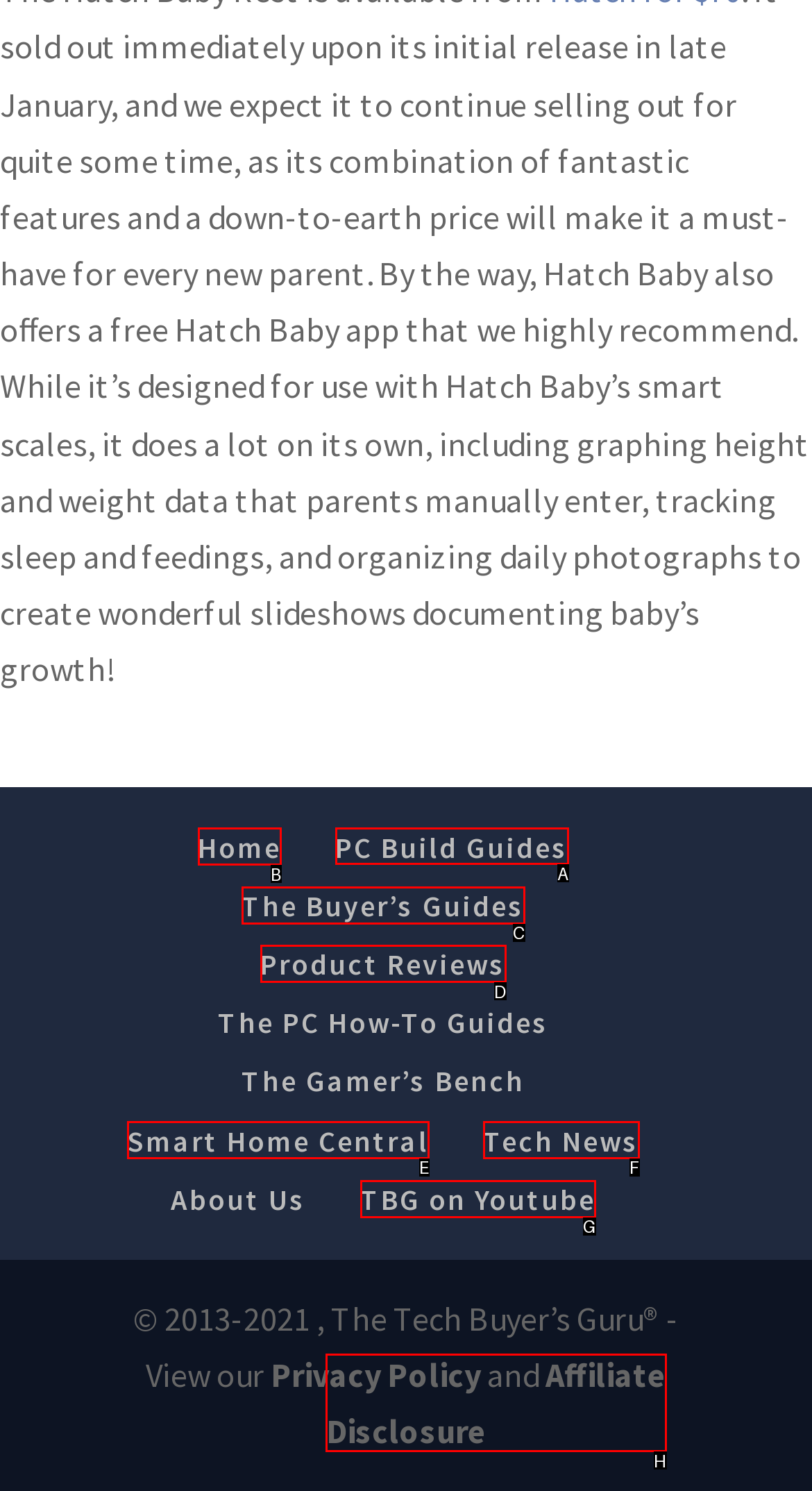Which HTML element should be clicked to perform the following task: view PC build guides
Reply with the letter of the appropriate option.

A